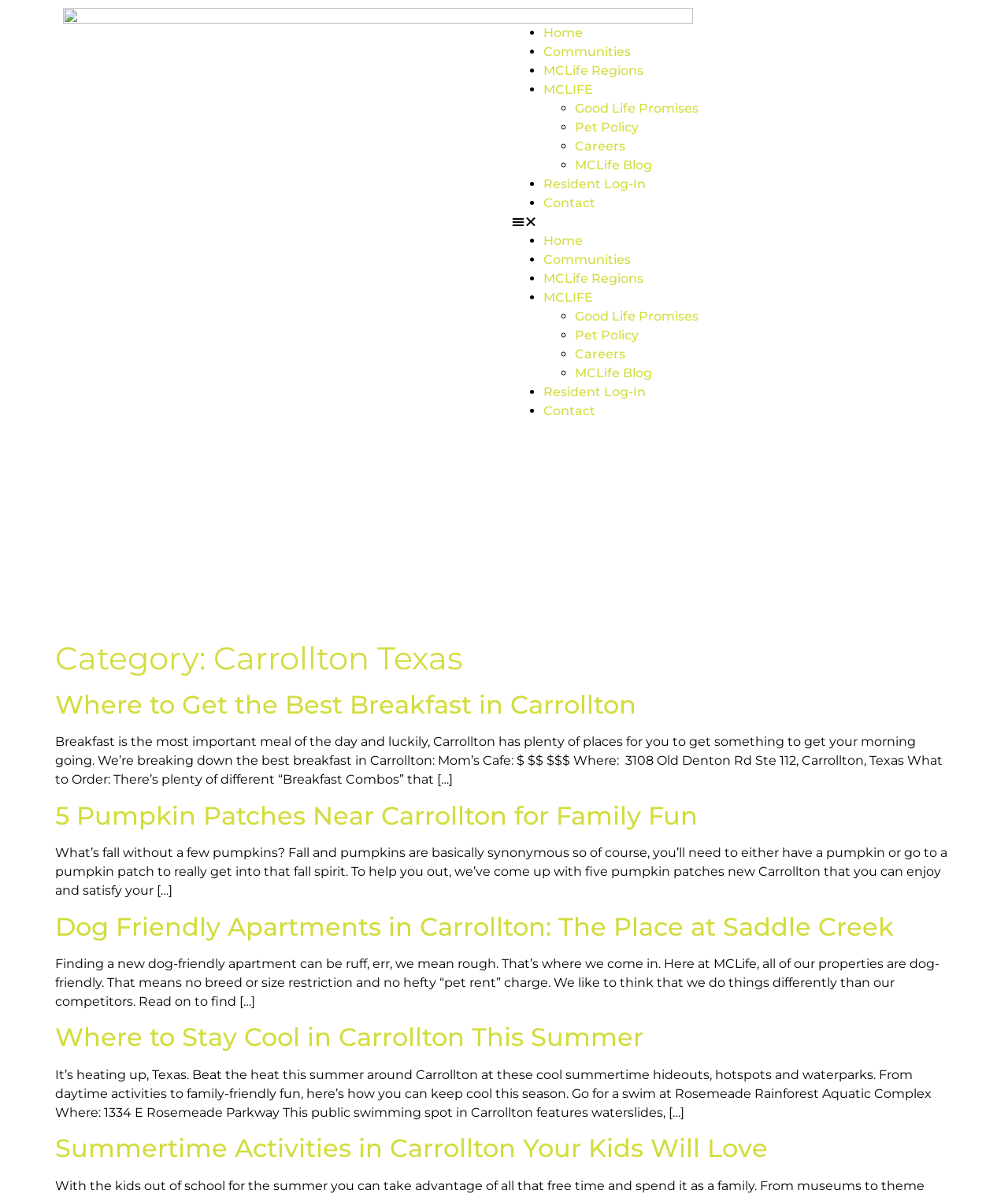Please give a short response to the question using one word or a phrase:
How many articles are on this webpage?

4